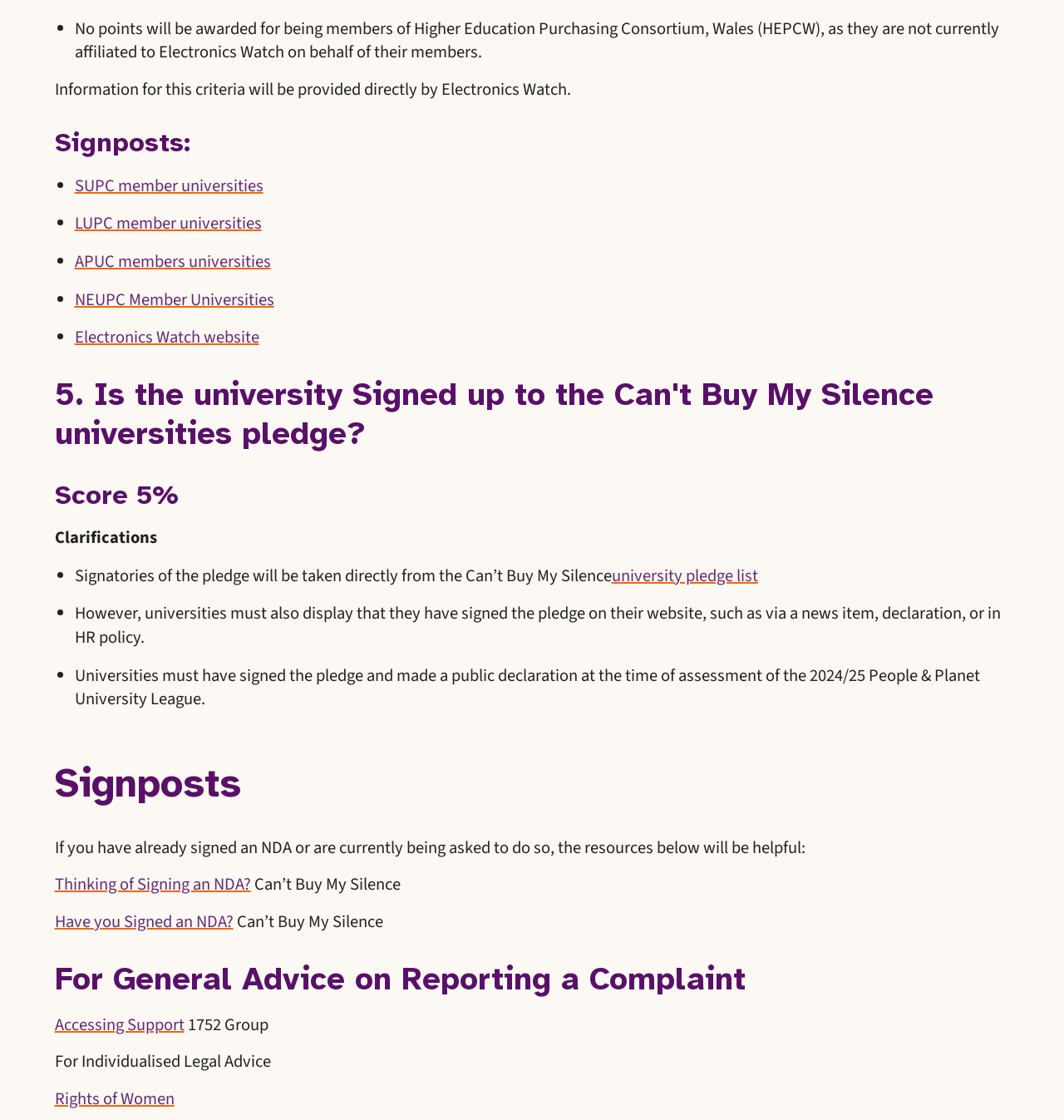How many list markers are there in the 'Signposts' section?
Based on the visual, give a brief answer using one word or a short phrase.

5